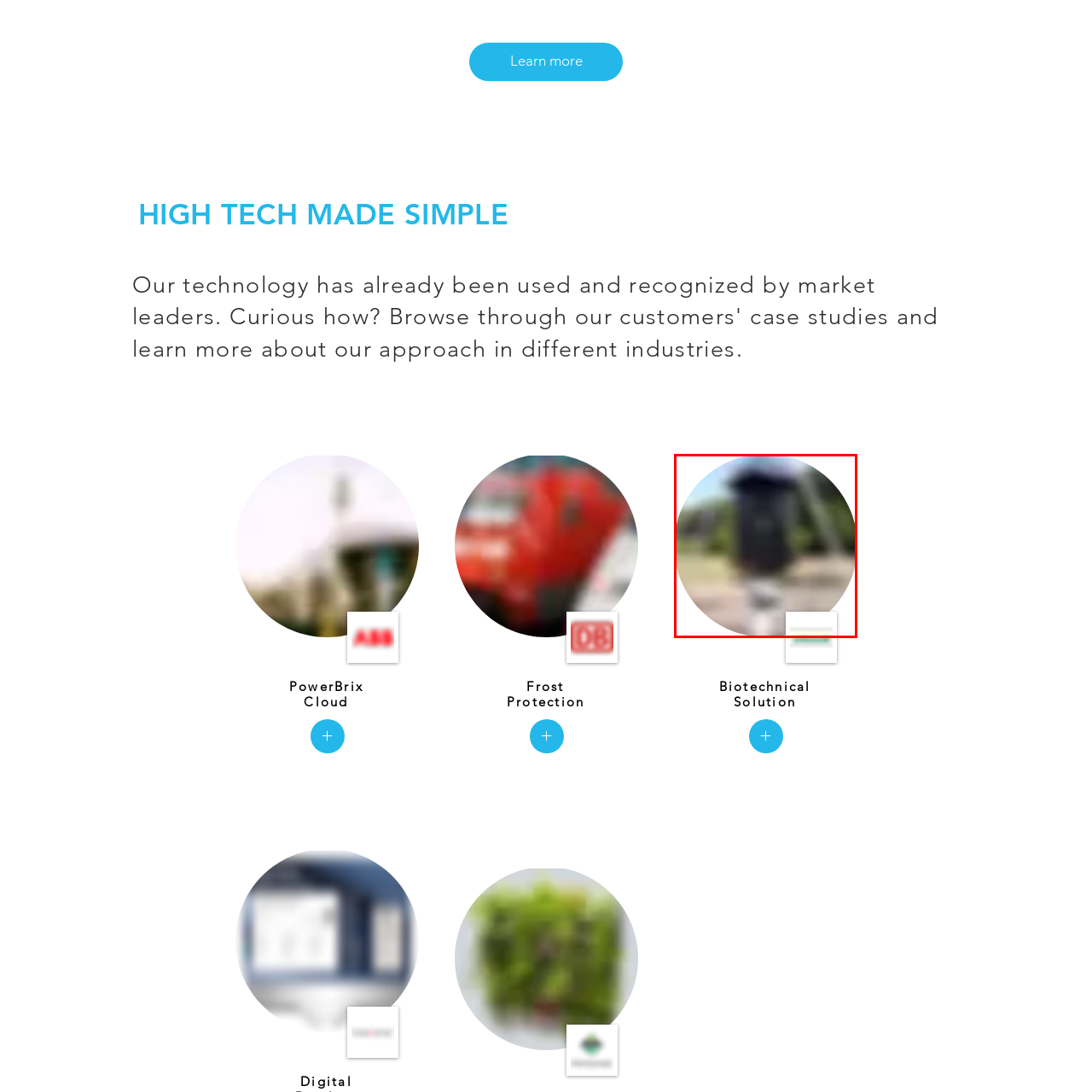What is the weather like in the image?
Check the image inside the red boundary and answer the question using a single word or brief phrase.

Sunny